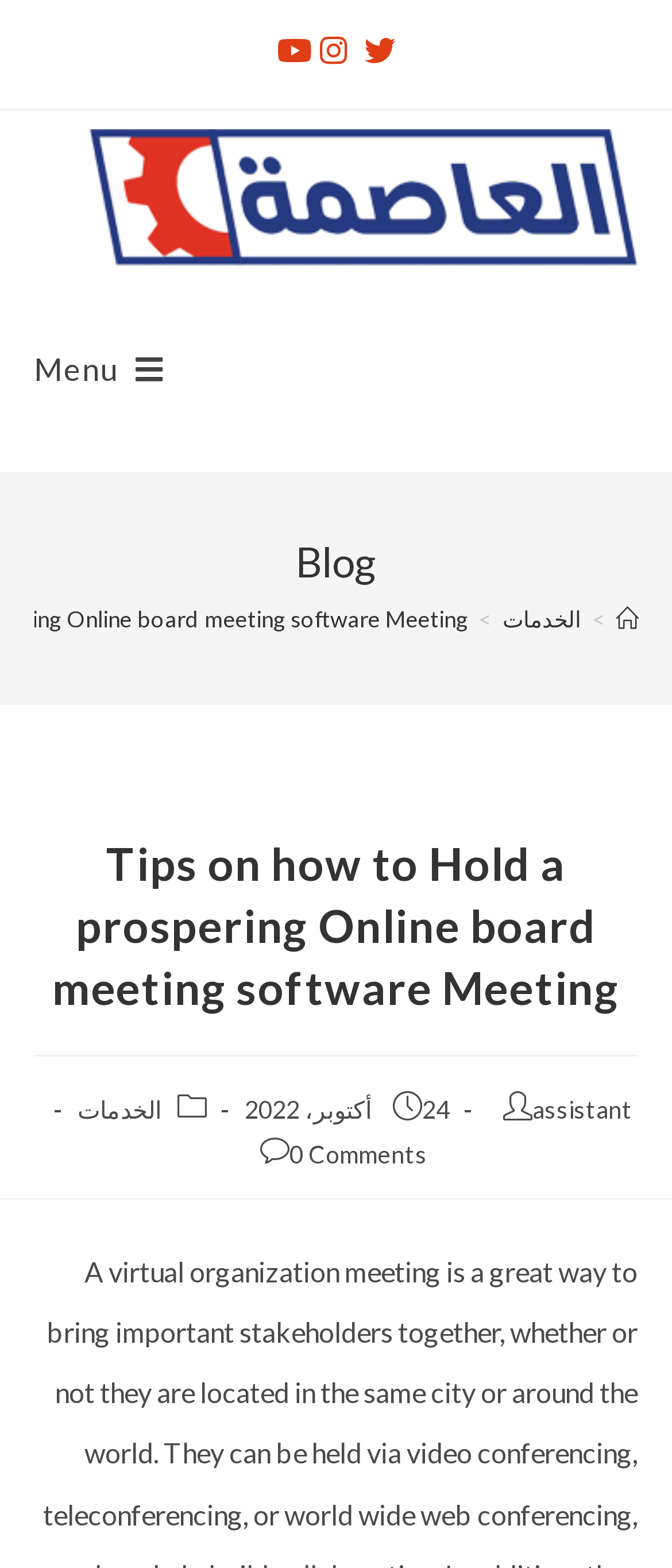Specify the bounding box coordinates of the region I need to click to perform the following instruction: "Open Twitter". The coordinates must be four float numbers in the range of 0 to 1, i.e., [left, top, right, bottom].

[0.529, 0.022, 0.601, 0.042]